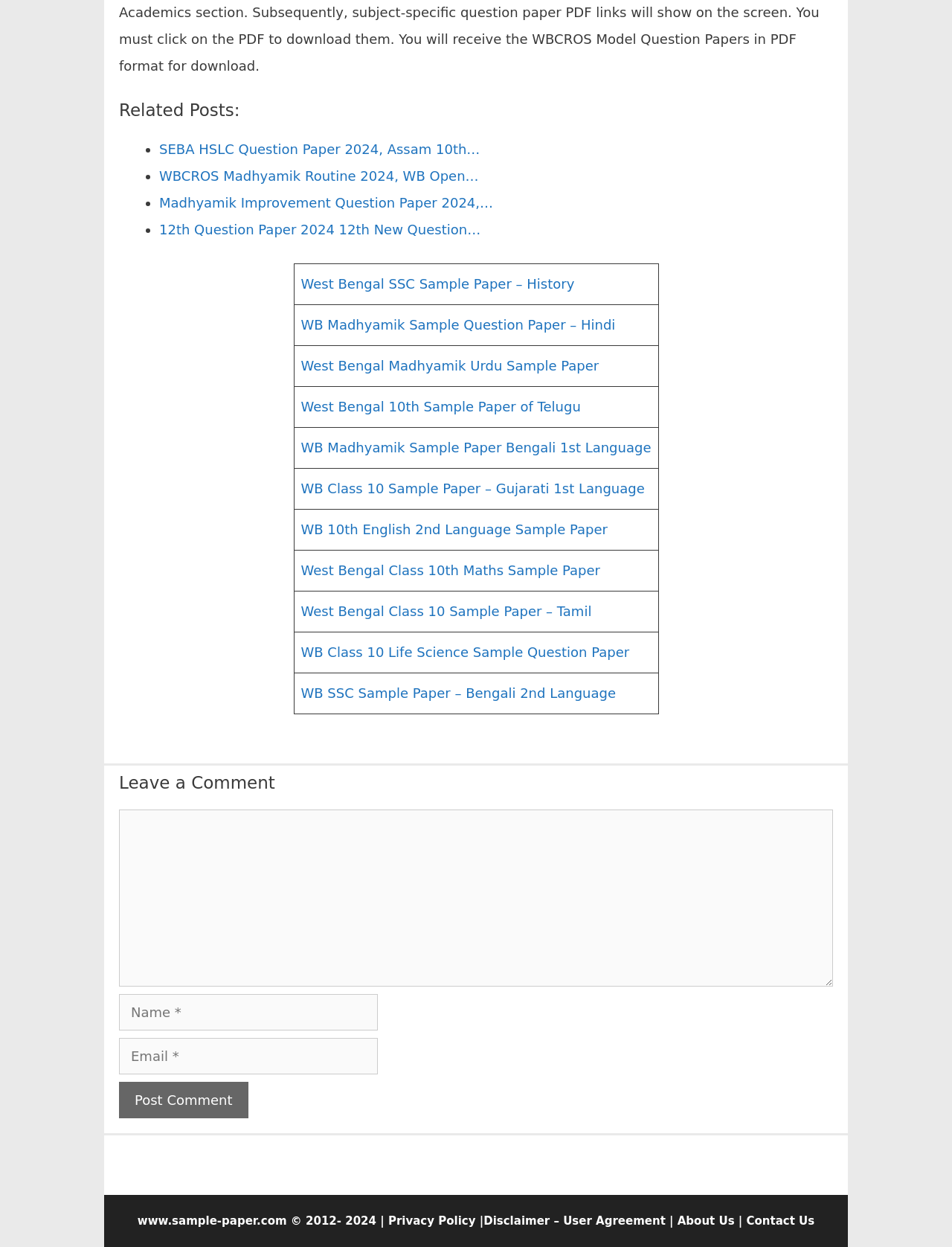Please identify the bounding box coordinates of the area that needs to be clicked to follow this instruction: "Fill in the 'Comment' textbox".

[0.125, 0.626, 0.875, 0.768]